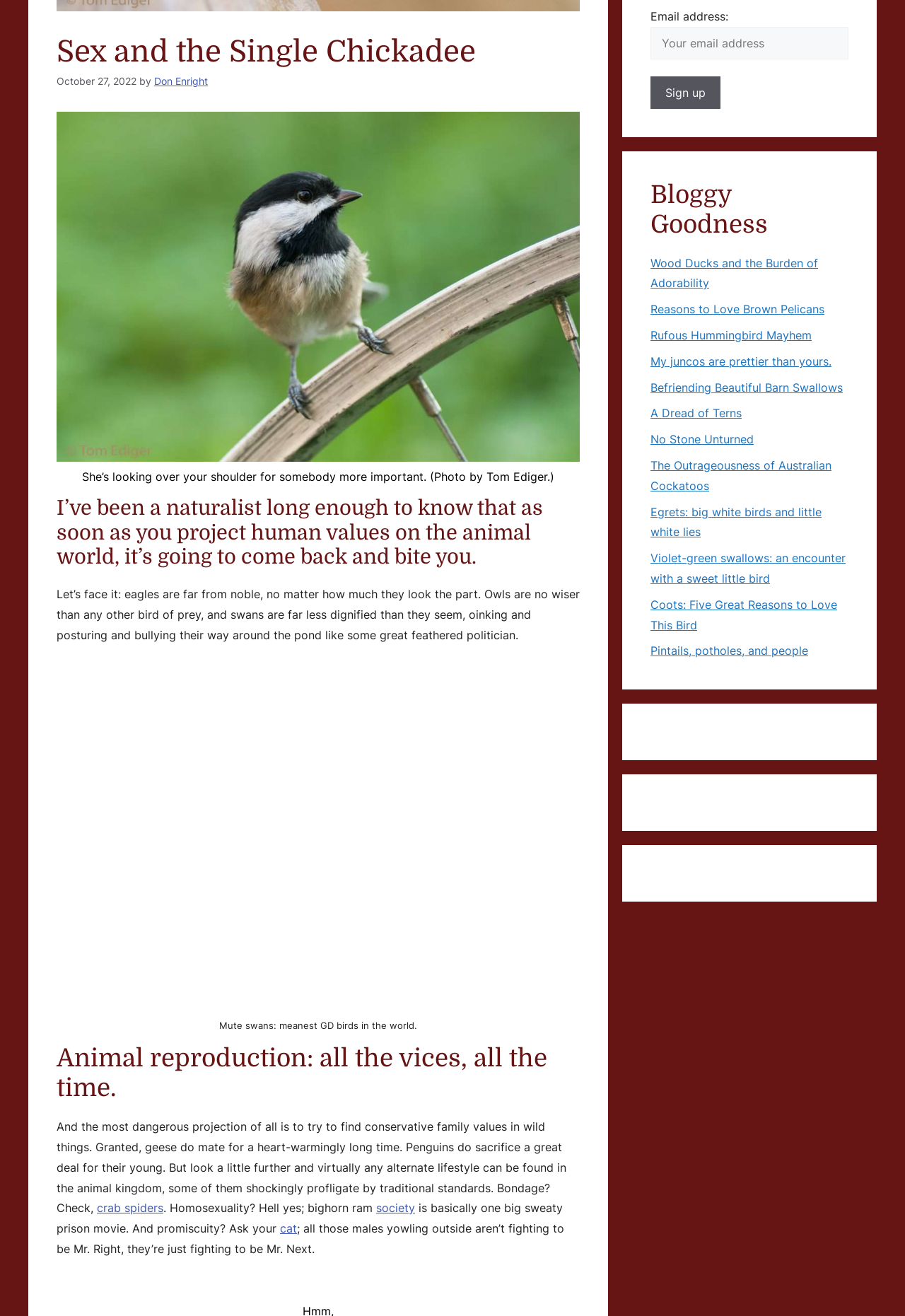Given the element description Pintails, potholes, and people, specify the bounding box coordinates of the corresponding UI element in the format (top-left x, top-left y, bottom-right x, bottom-right y). All values must be between 0 and 1.

[0.719, 0.489, 0.893, 0.5]